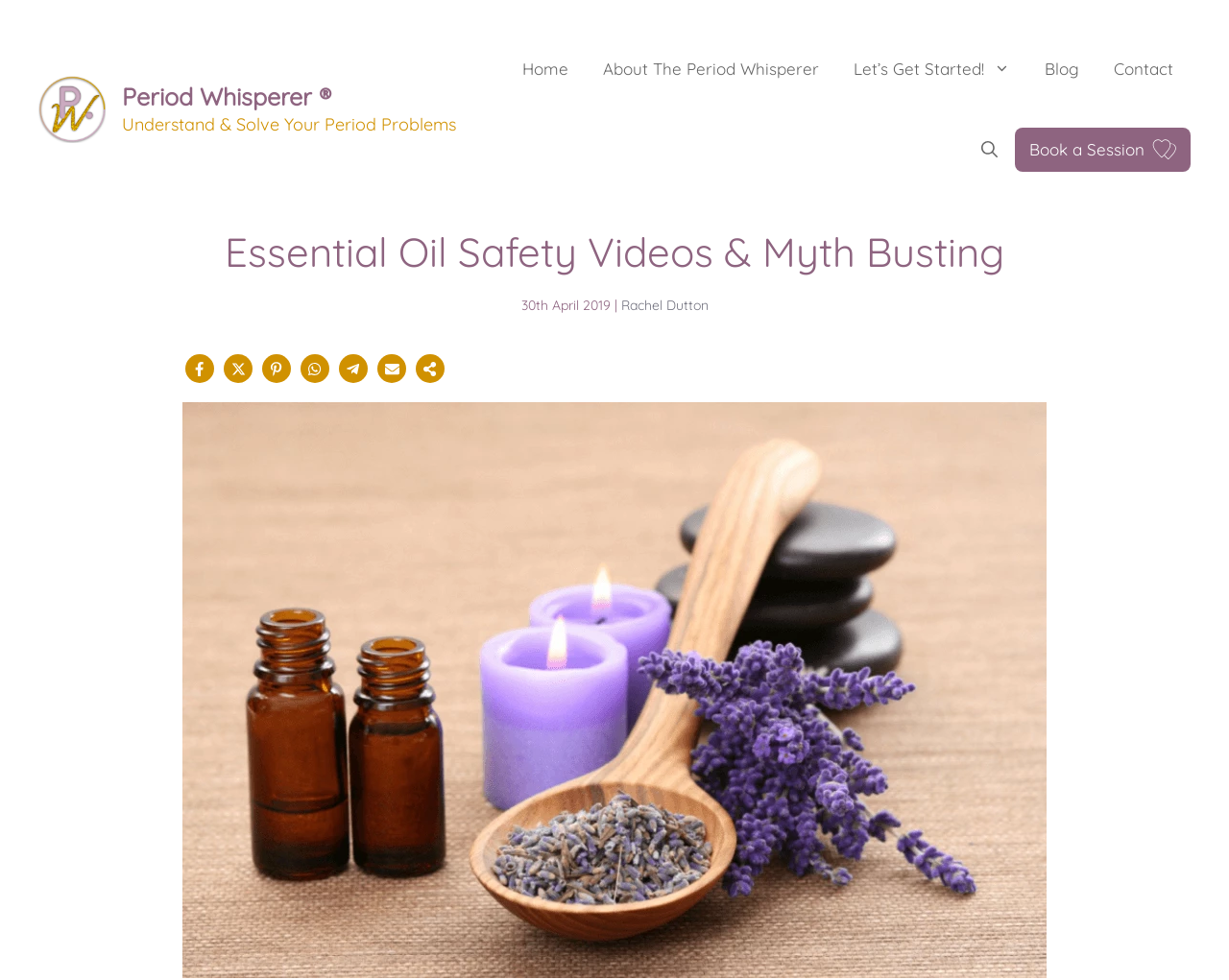Determine the bounding box for the UI element as described: "X". The coordinates should be represented as four float numbers between 0 and 1, formatted as [left, top, right, bottom].

[0.182, 0.362, 0.205, 0.391]